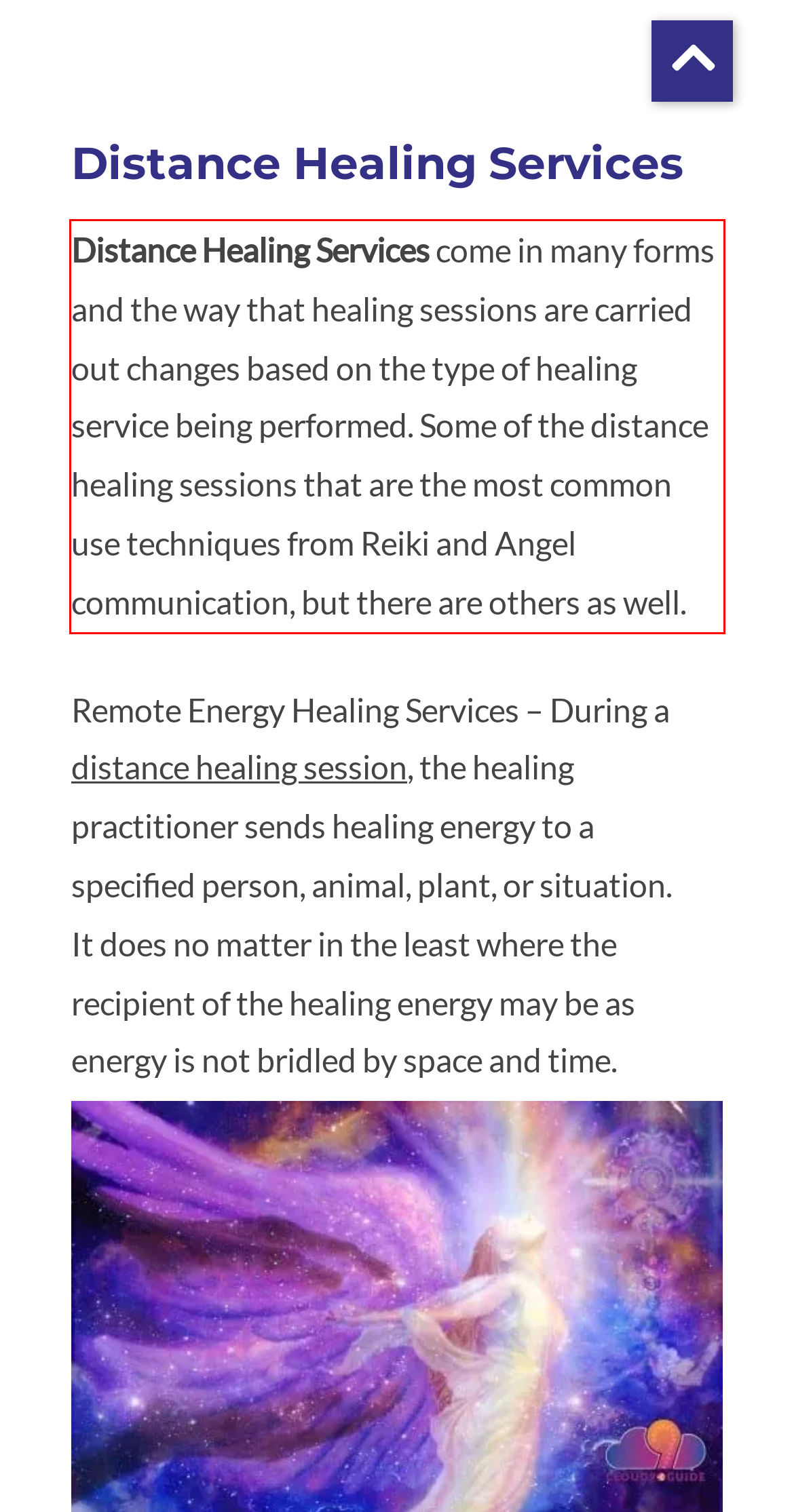Please analyze the screenshot of a webpage and extract the text content within the red bounding box using OCR.

Distance Healing Services come in many forms and the way that healing sessions are carried out changes based on the type of healing service being performed. Some of the distance healing sessions that are the most common use techniques from Reiki and Angel communication, but there are others as well.